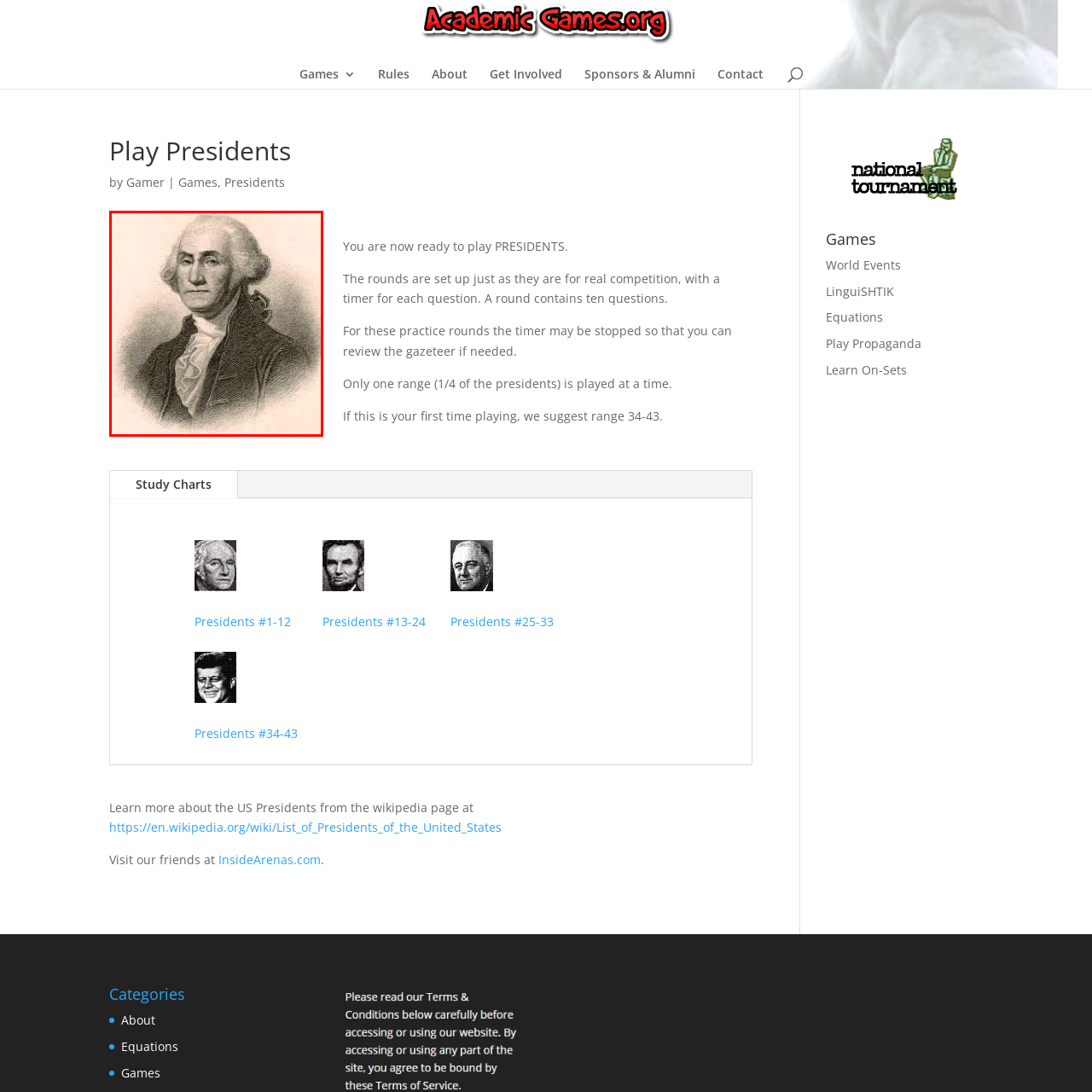Study the image inside the red outline, What is the purpose of this visual representation? 
Respond with a brief word or phrase.

Interactive learning